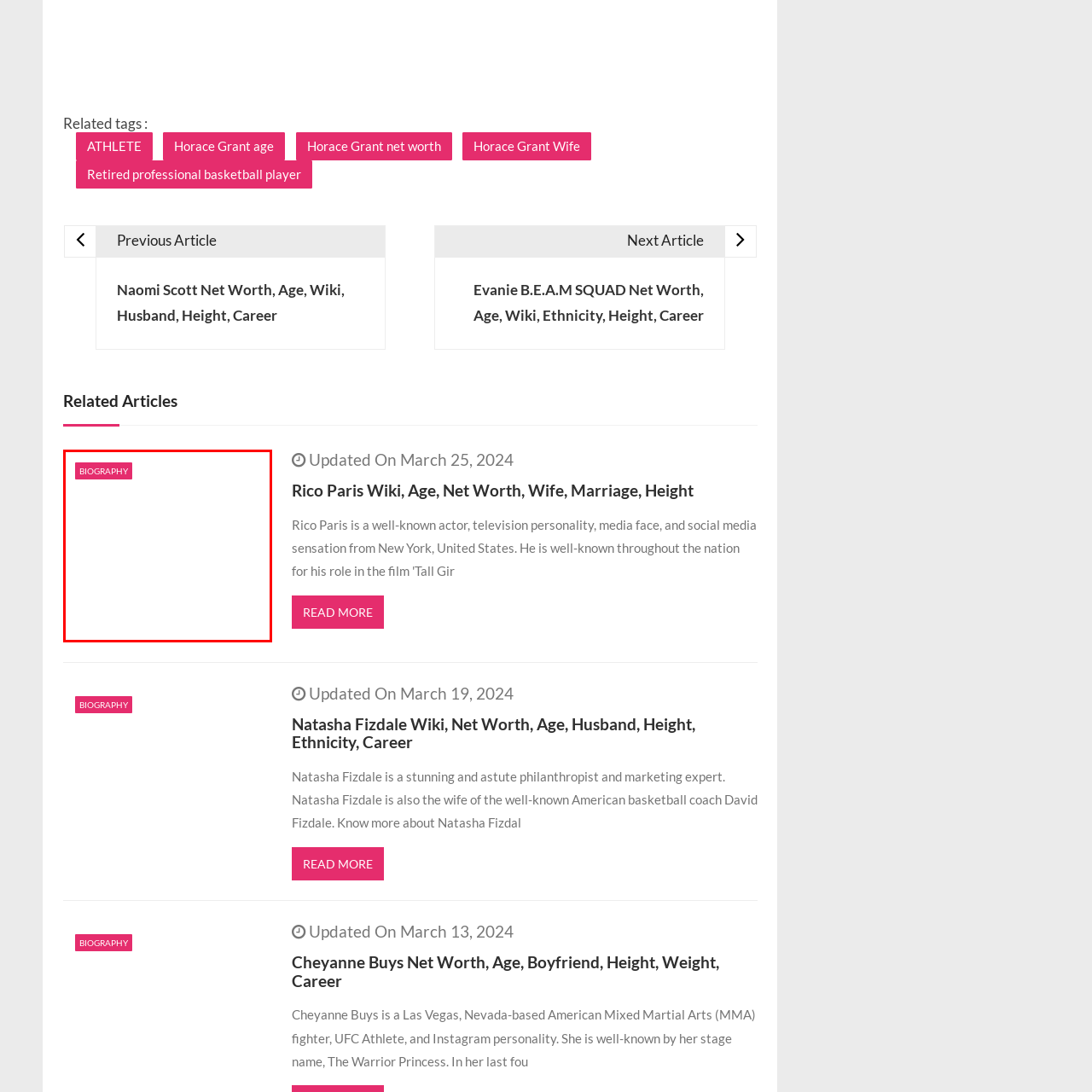Elaborate on the scene depicted within the red bounding box in the image.

The image showcases a link button labeled "BIOGRAPHY," designed with a vibrant pink background and white text, inviting viewers to delve deeper into the life and accomplishments of the figure associated with the page. Positioned prominently within a related articles section, this element encourages exploration of biographical content, specifically about Rico Paris, whose detailed information is available on the site. This button acts as a gateway for readers interested in learning more about his background, achievements, and personal insights.